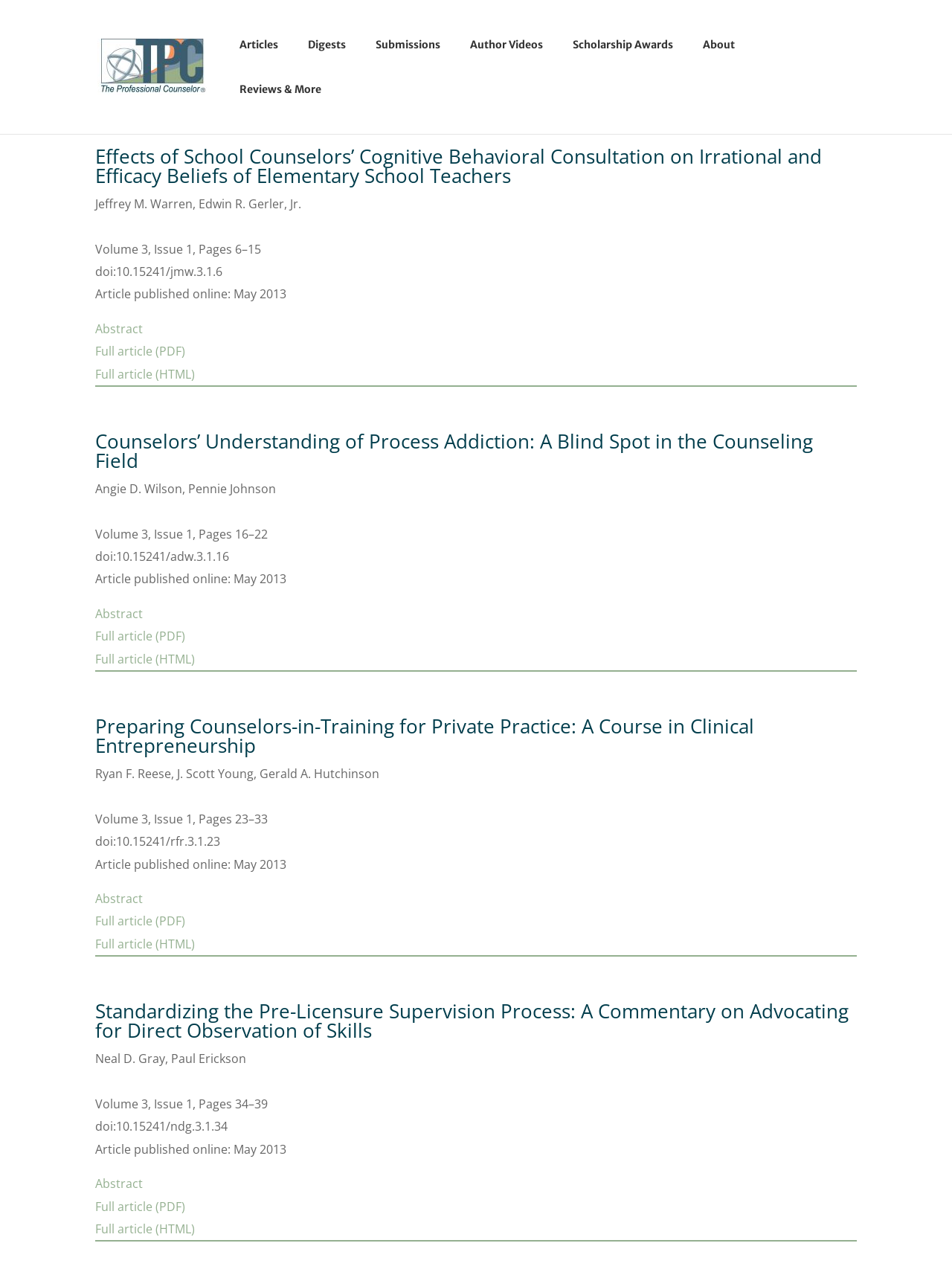Identify the bounding box coordinates of the specific part of the webpage to click to complete this instruction: "Learn more about the 'Scholarship Awards'".

[0.586, 0.018, 0.723, 0.053]